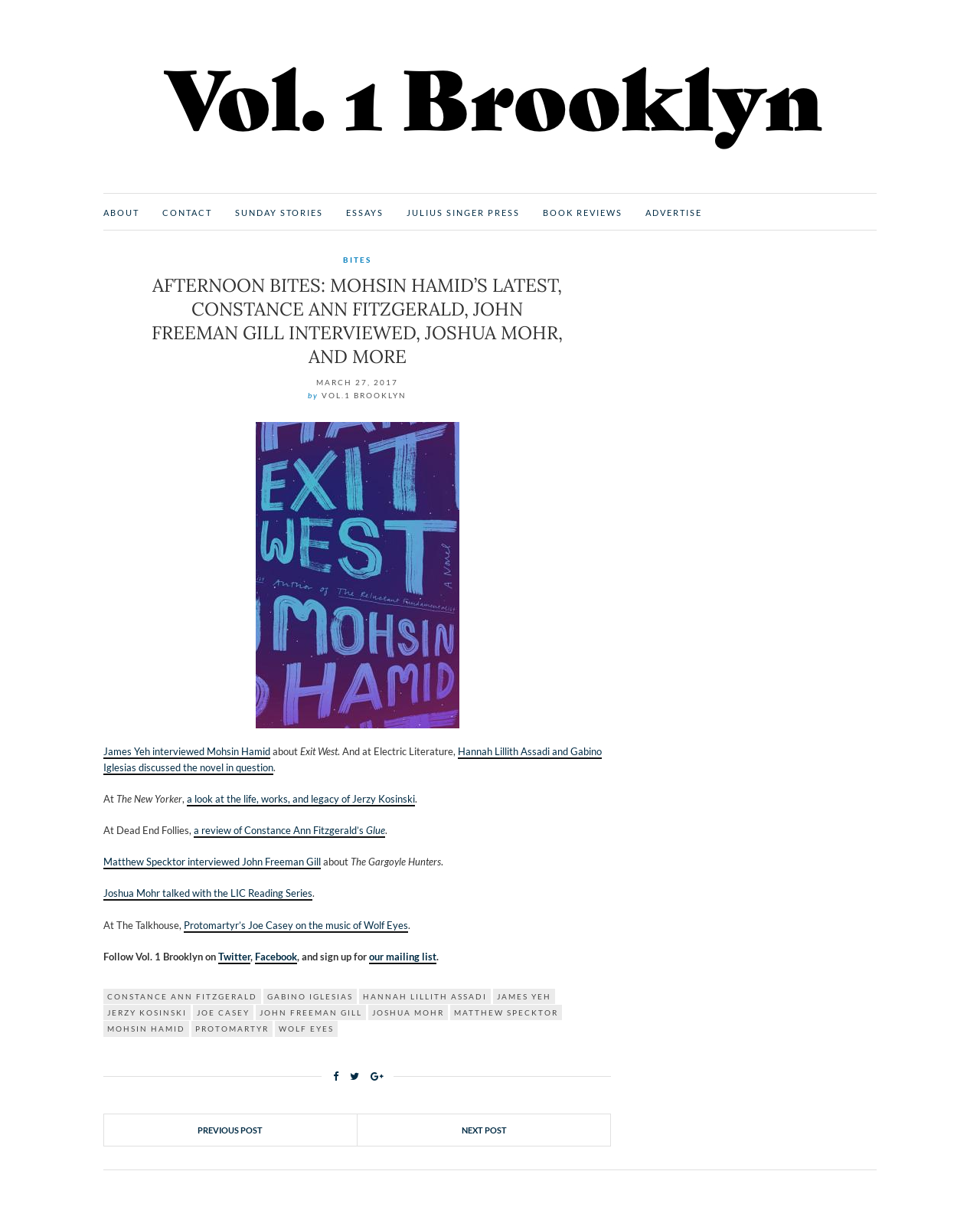What is the title of the article?
Provide a concise answer using a single word or phrase based on the image.

AFTERNOON BITES